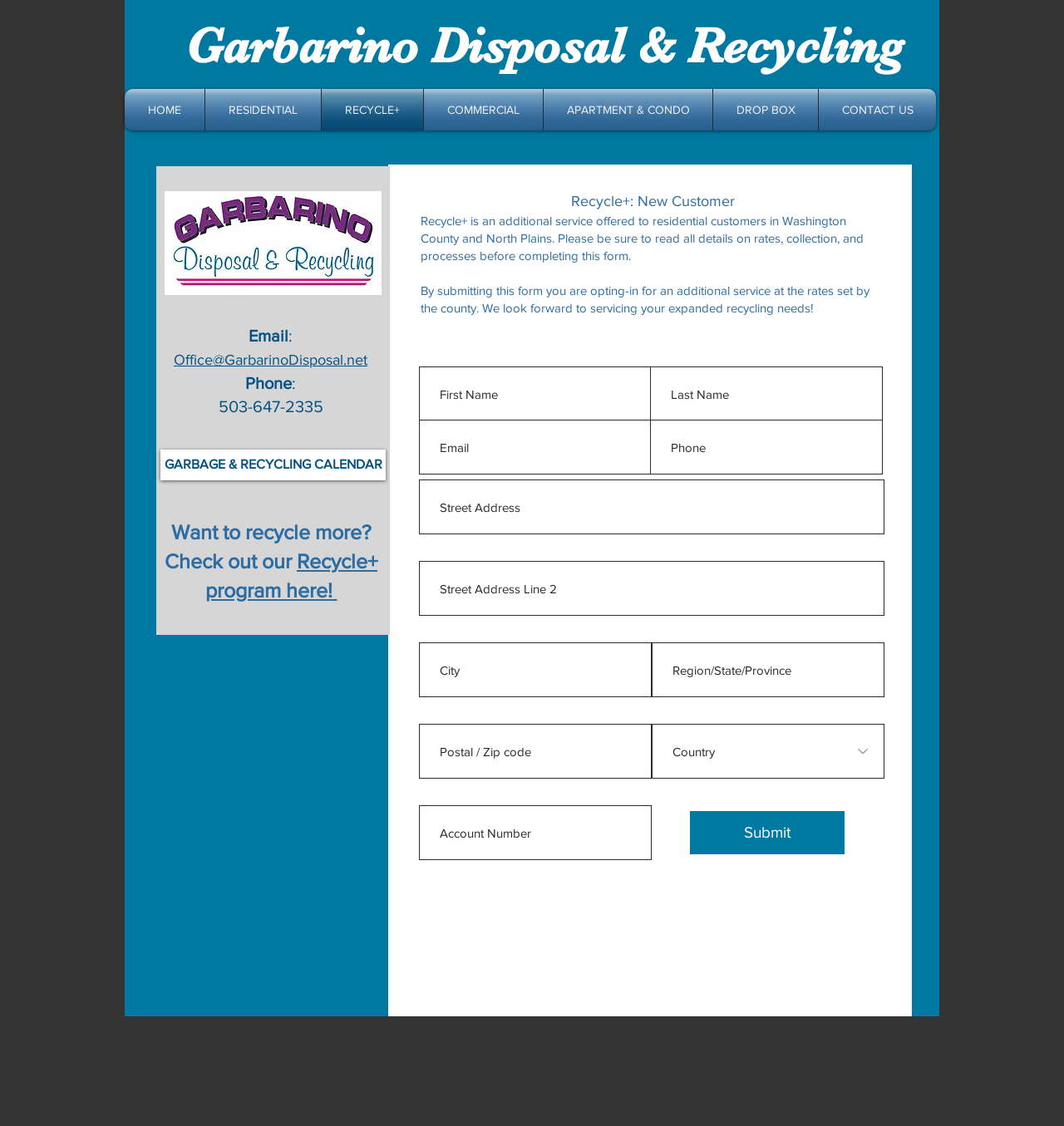Kindly respond to the following question with a single word or a brief phrase: 
How many textboxes are required on the form?

7